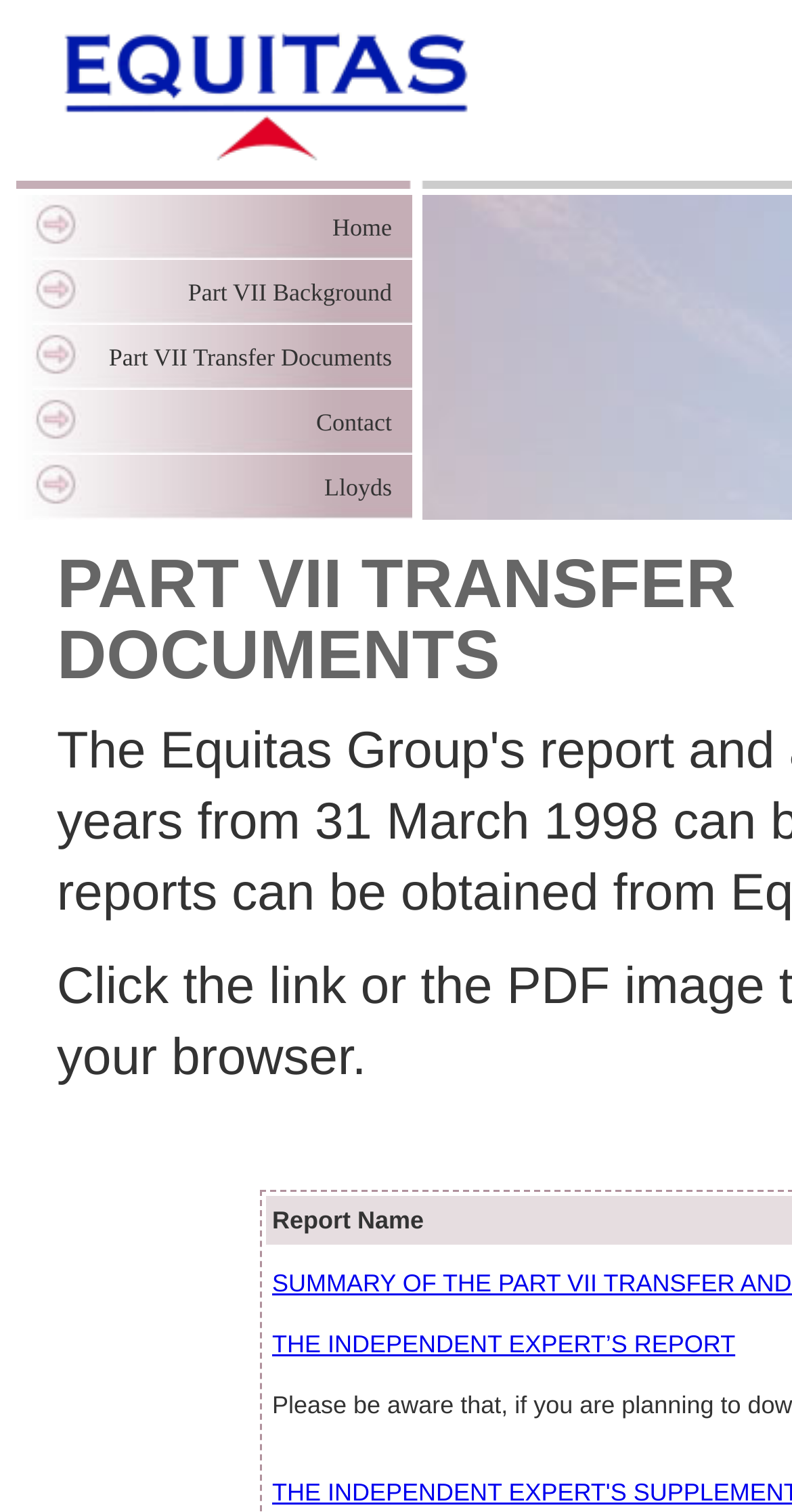Respond with a single word or short phrase to the following question: 
What is the company logo above the navigation menu?

Equitas Management